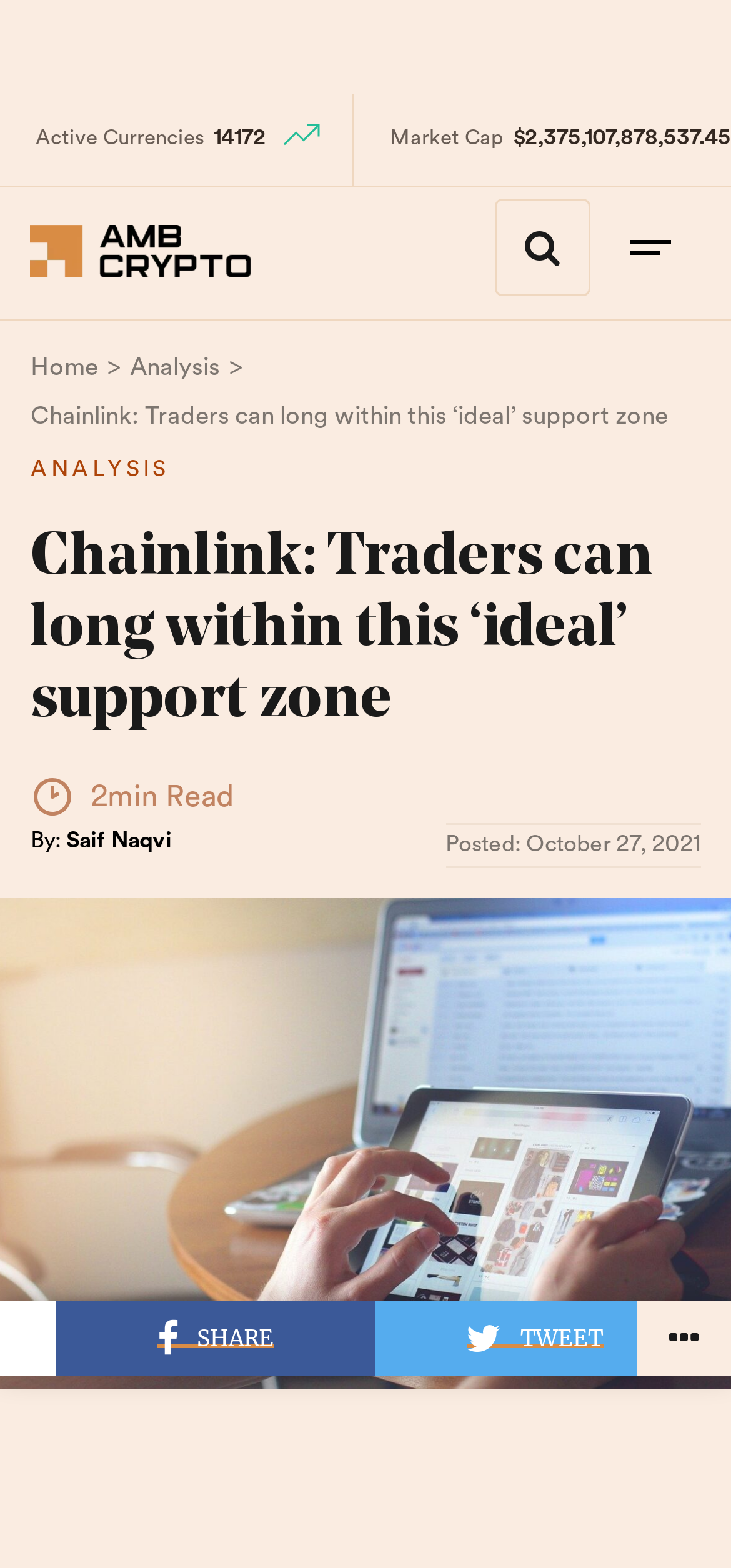When was the article posted? Examine the screenshot and reply using just one word or a brief phrase.

October 27, 2021